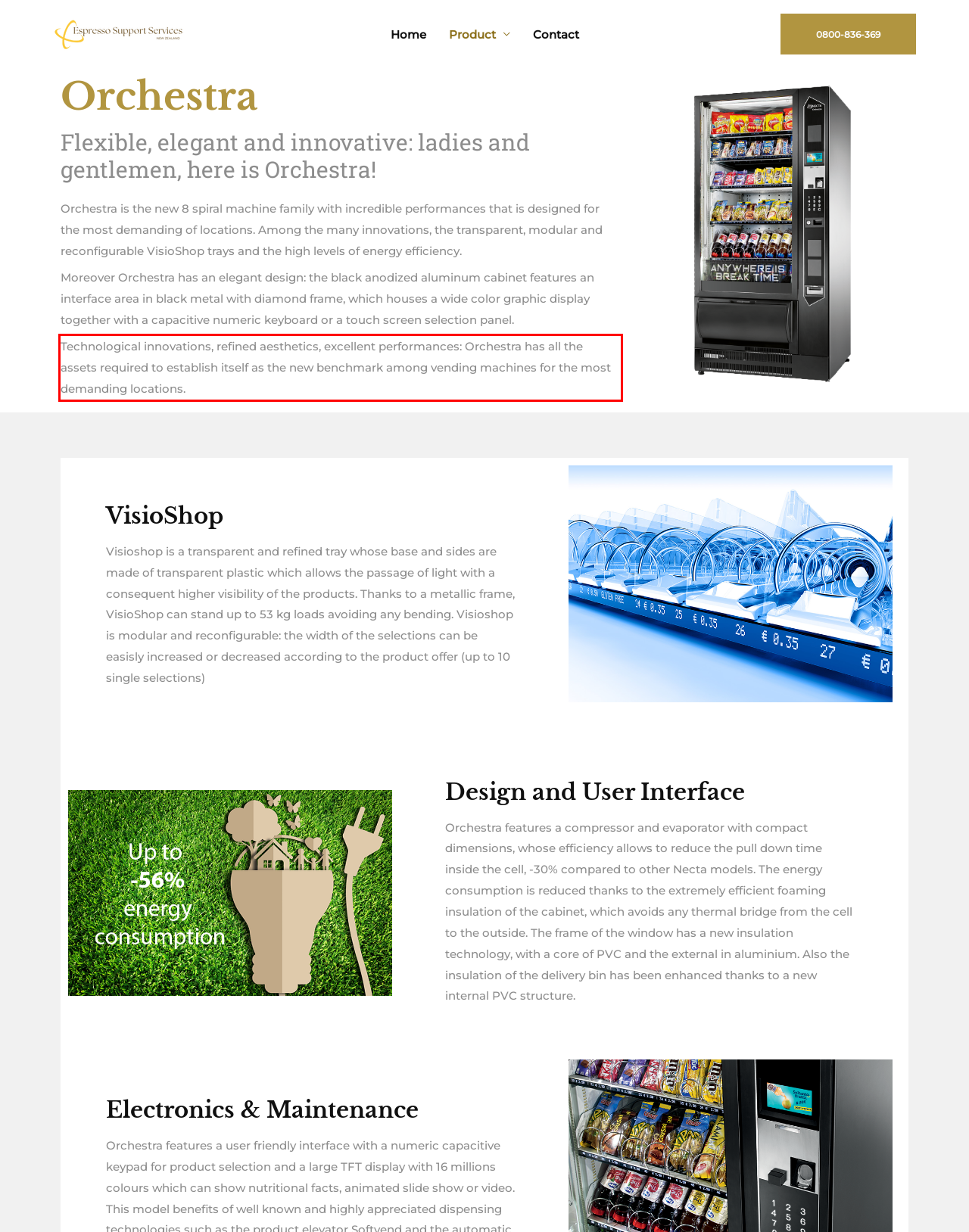You are provided with a screenshot of a webpage featuring a red rectangle bounding box. Extract the text content within this red bounding box using OCR.

Technological innovations, refined aesthetics, excellent performances: Orchestra has all the assets required to establish itself as the new benchmark among vending machines for the most demanding locations.